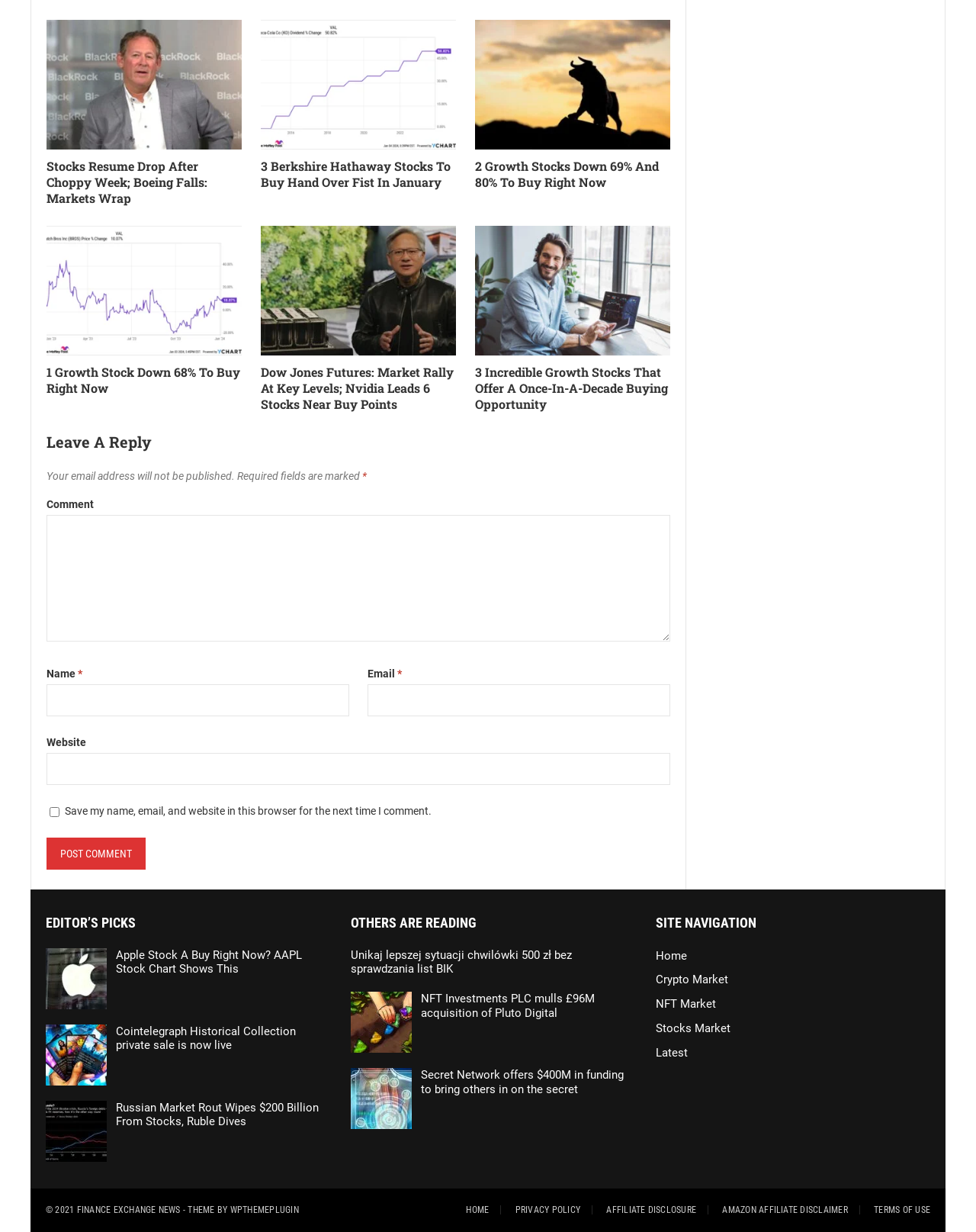Locate the bounding box coordinates of the item that should be clicked to fulfill the instruction: "Click on the 'EDITOR’S PICKS' heading".

[0.047, 0.74, 0.328, 0.757]